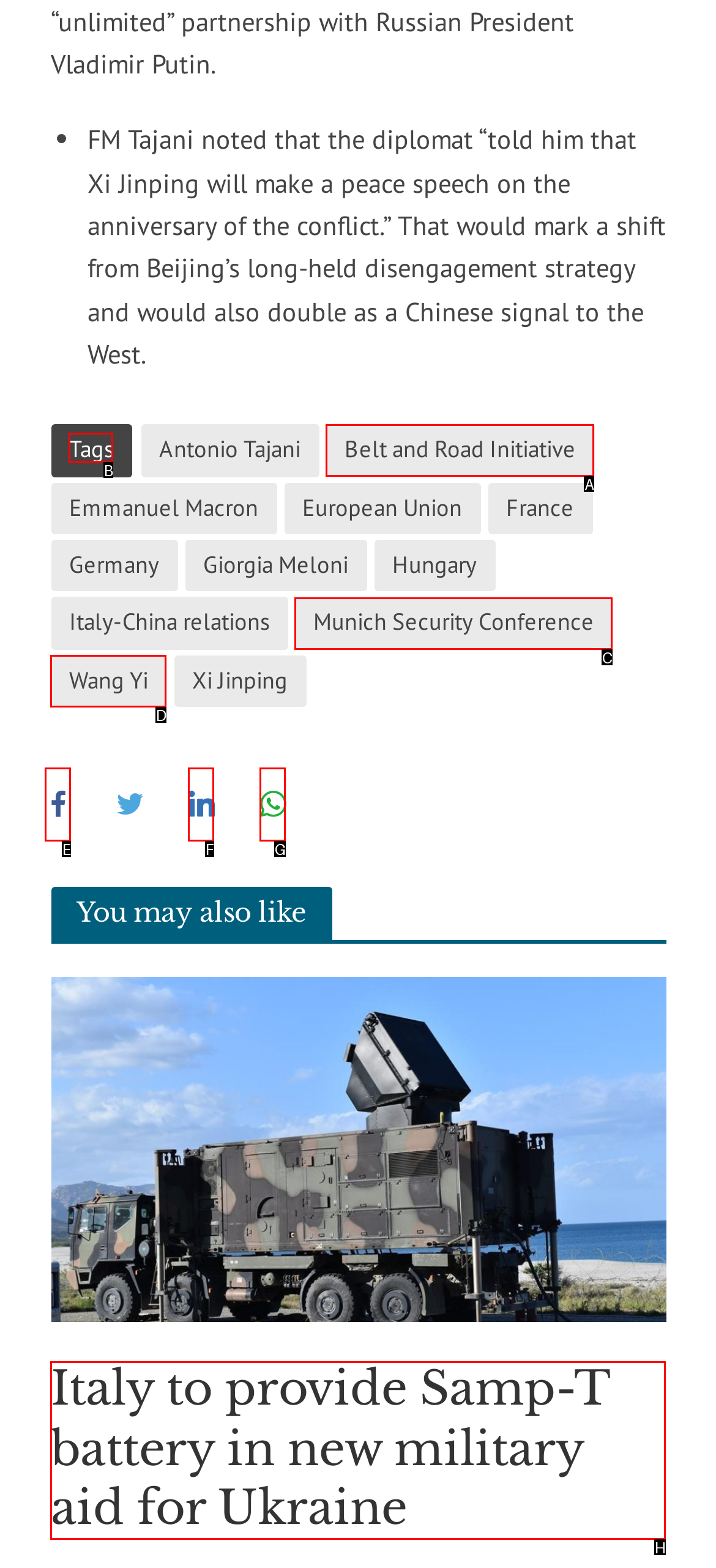Identify the letter of the UI element you should interact with to perform the task: View the tags of the article
Reply with the appropriate letter of the option.

B